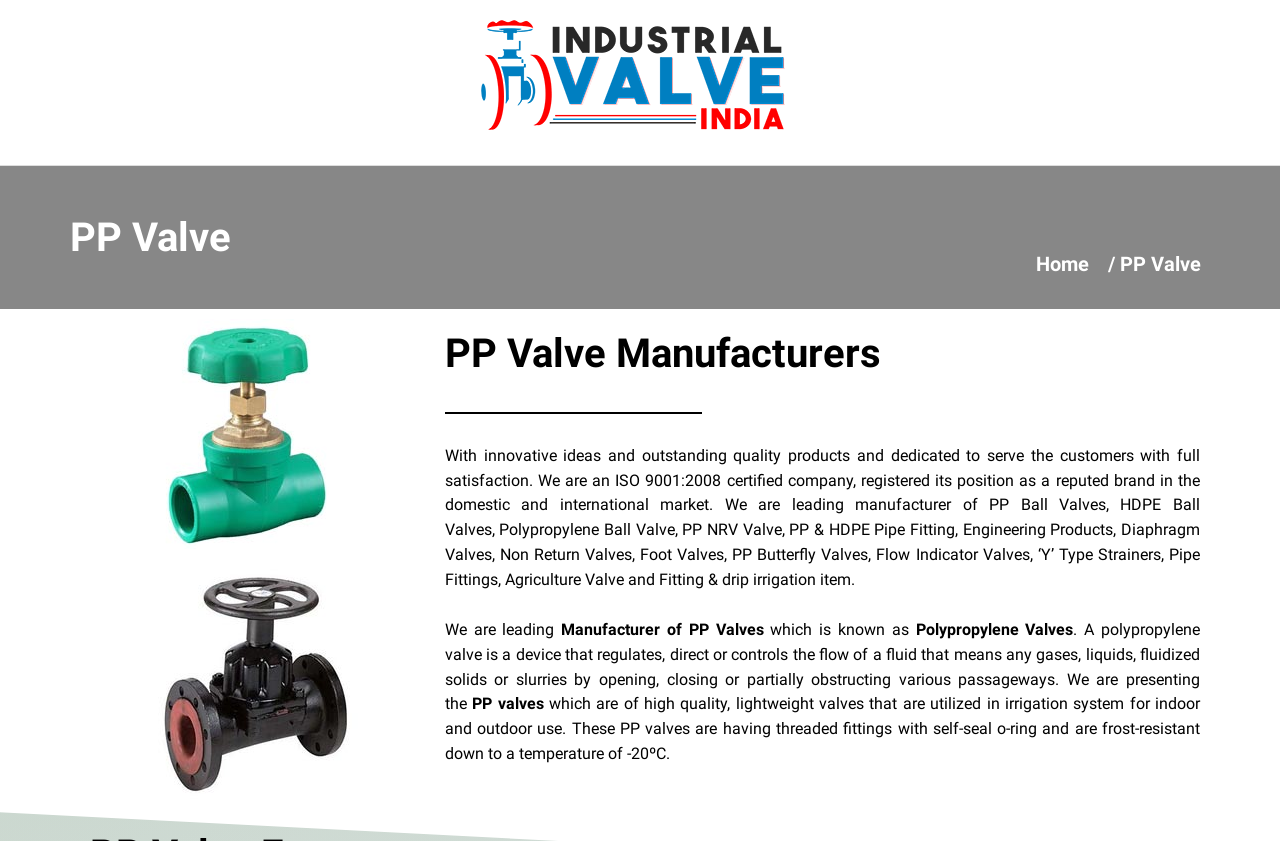Determine the webpage's heading and output its text content.

PP Valve Manufacturers